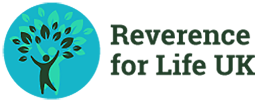Please answer the following question using a single word or phrase: 
What is the symbolic meaning of the tree in the logo?

Growth, nature, and essence of life